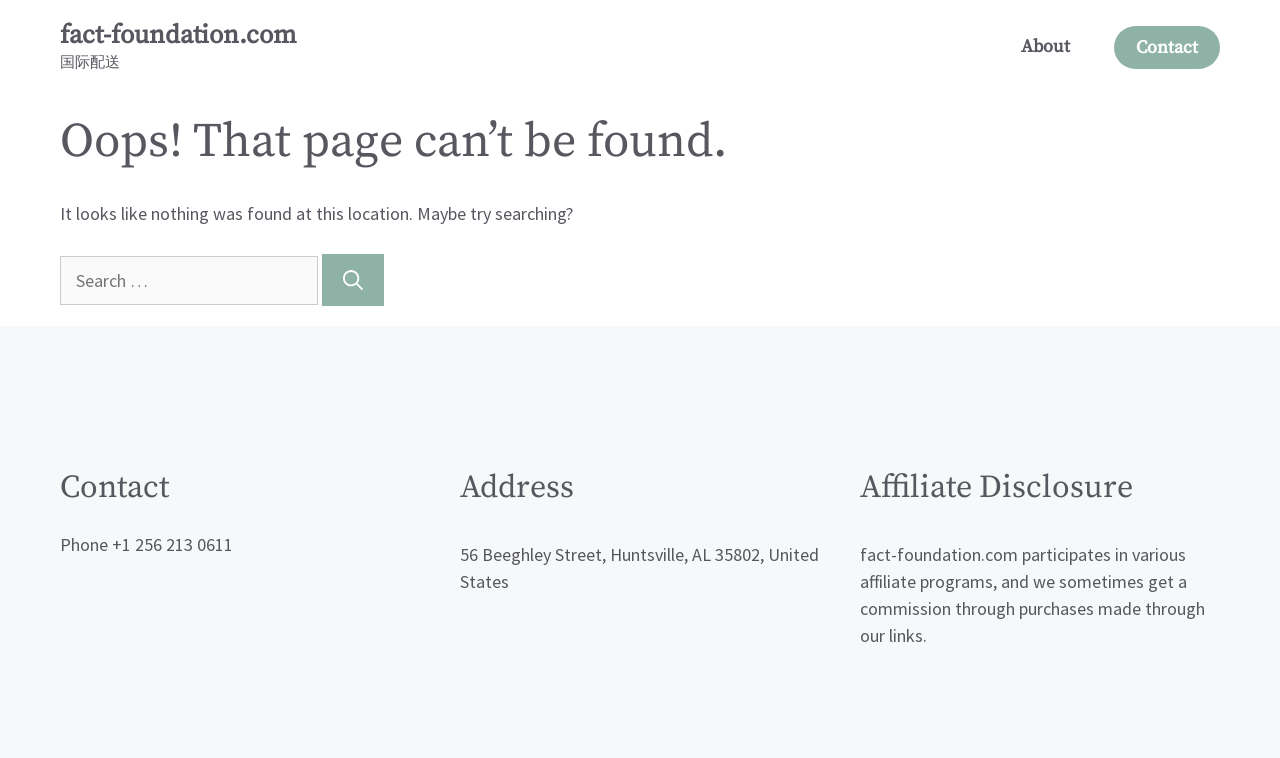Identify the bounding box for the UI element described as: "Contact". The coordinates should be four float numbers between 0 and 1, i.e., [left, top, right, bottom].

[0.87, 0.035, 0.953, 0.091]